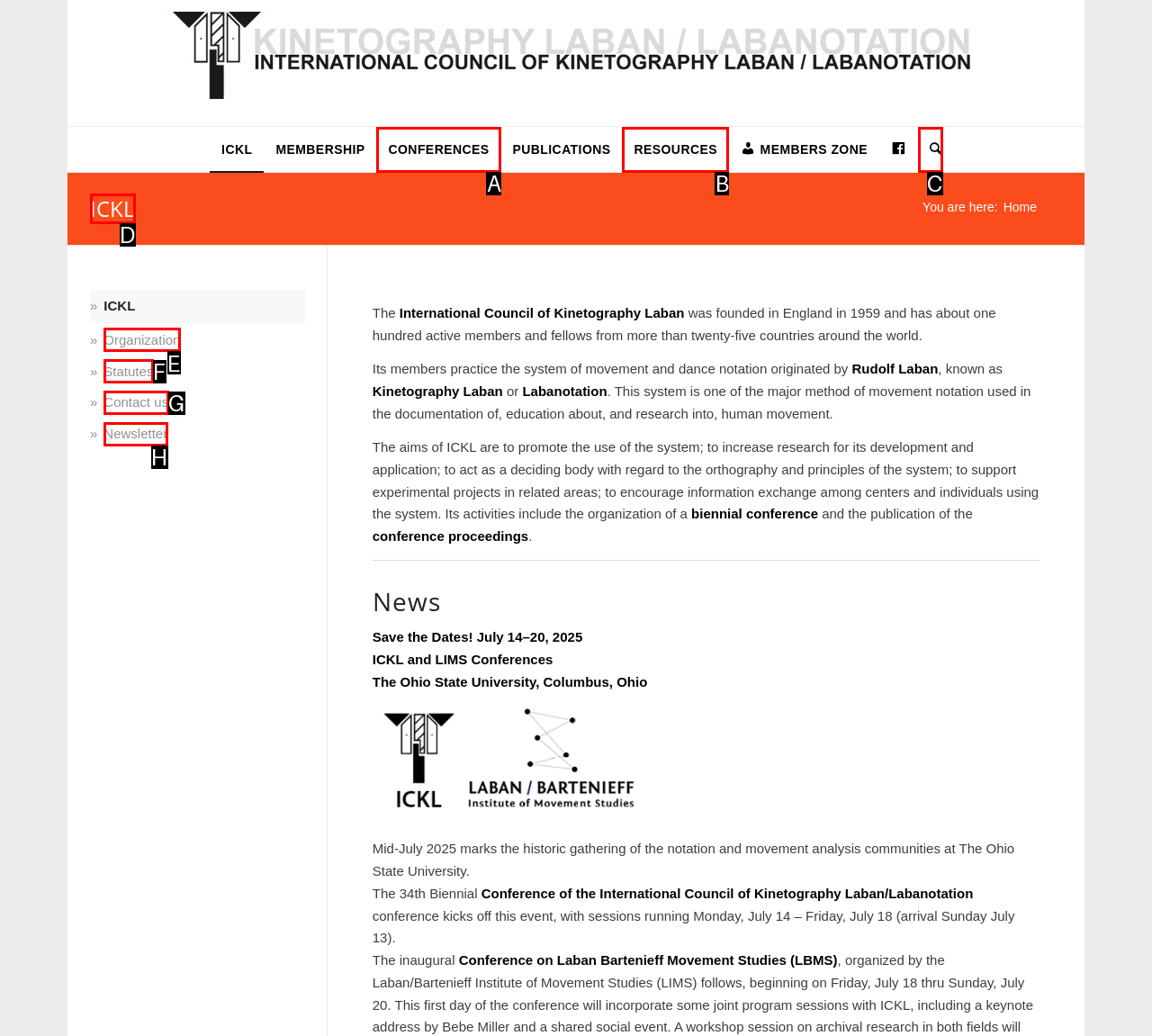Select the letter of the element you need to click to complete this task: Search for something
Answer using the letter from the specified choices.

C